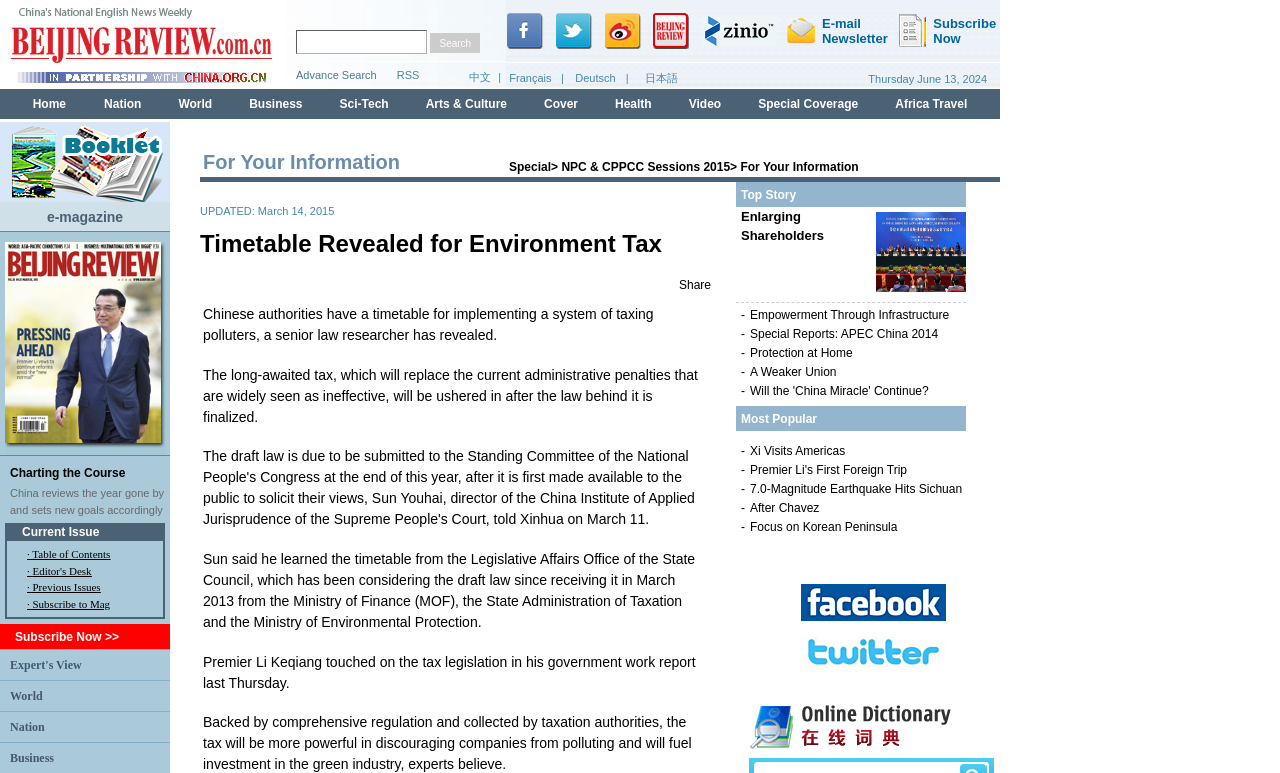Locate the bounding box coordinates of the area to click to fulfill this instruction: "Leave a comment". The bounding box should be presented as four float numbers between 0 and 1, in the order [left, top, right, bottom].

None